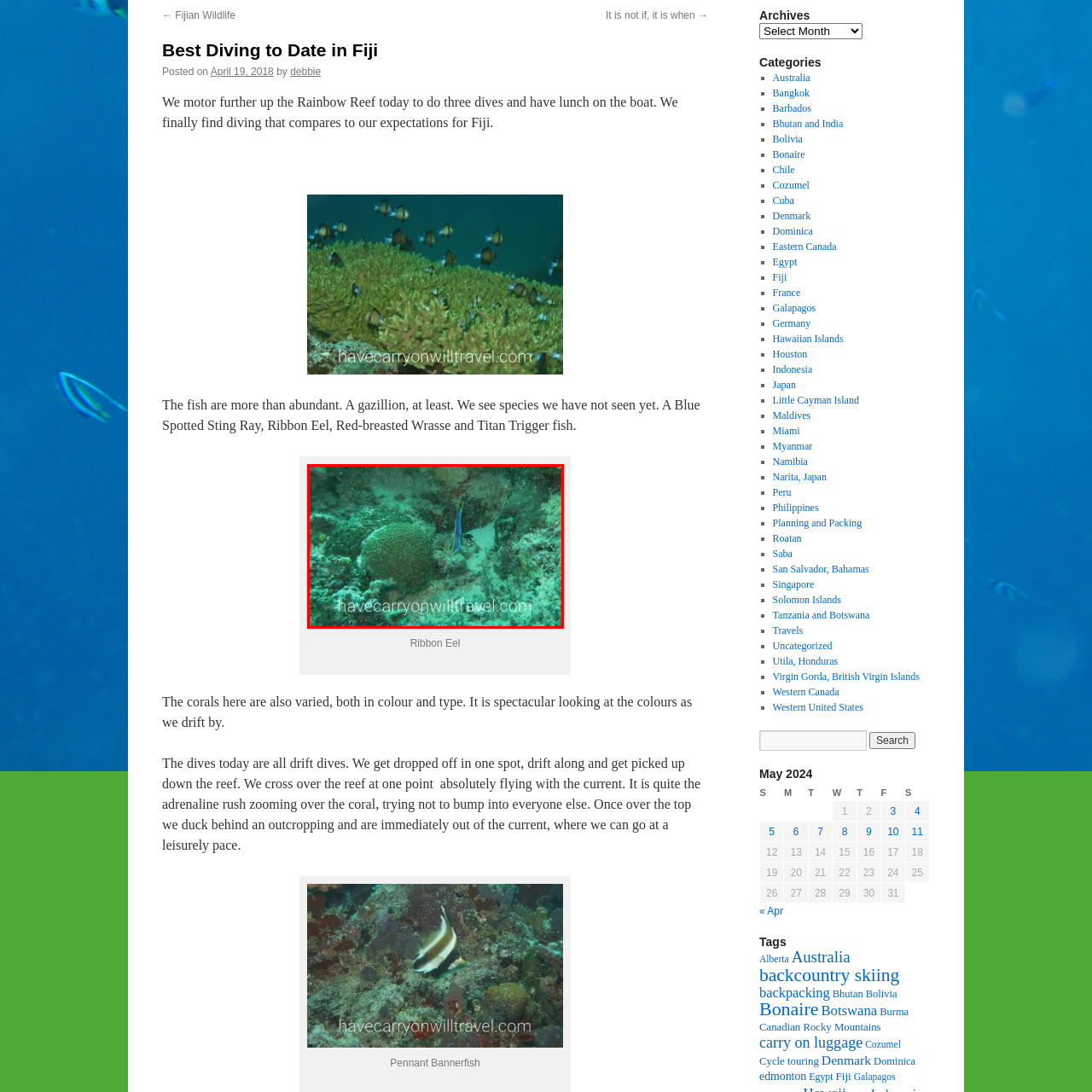Where is the coral reef located?
Concentrate on the image bordered by the red bounding box and offer a comprehensive response based on the image details.

The caption explicitly states that the image captures a vibrant underwater scene in Fiji, which implies that the coral reef is situated in Fiji.